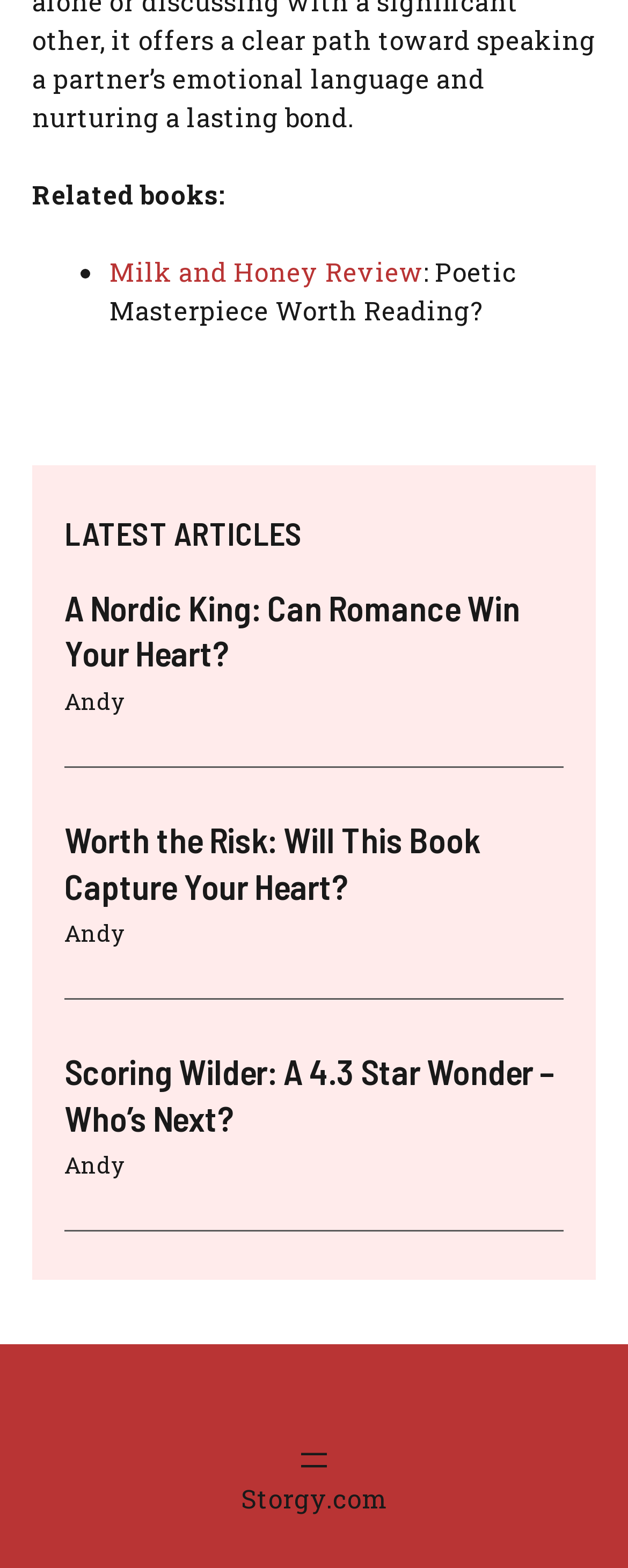How many related books are listed?
Please look at the screenshot and answer using one word or phrase.

3